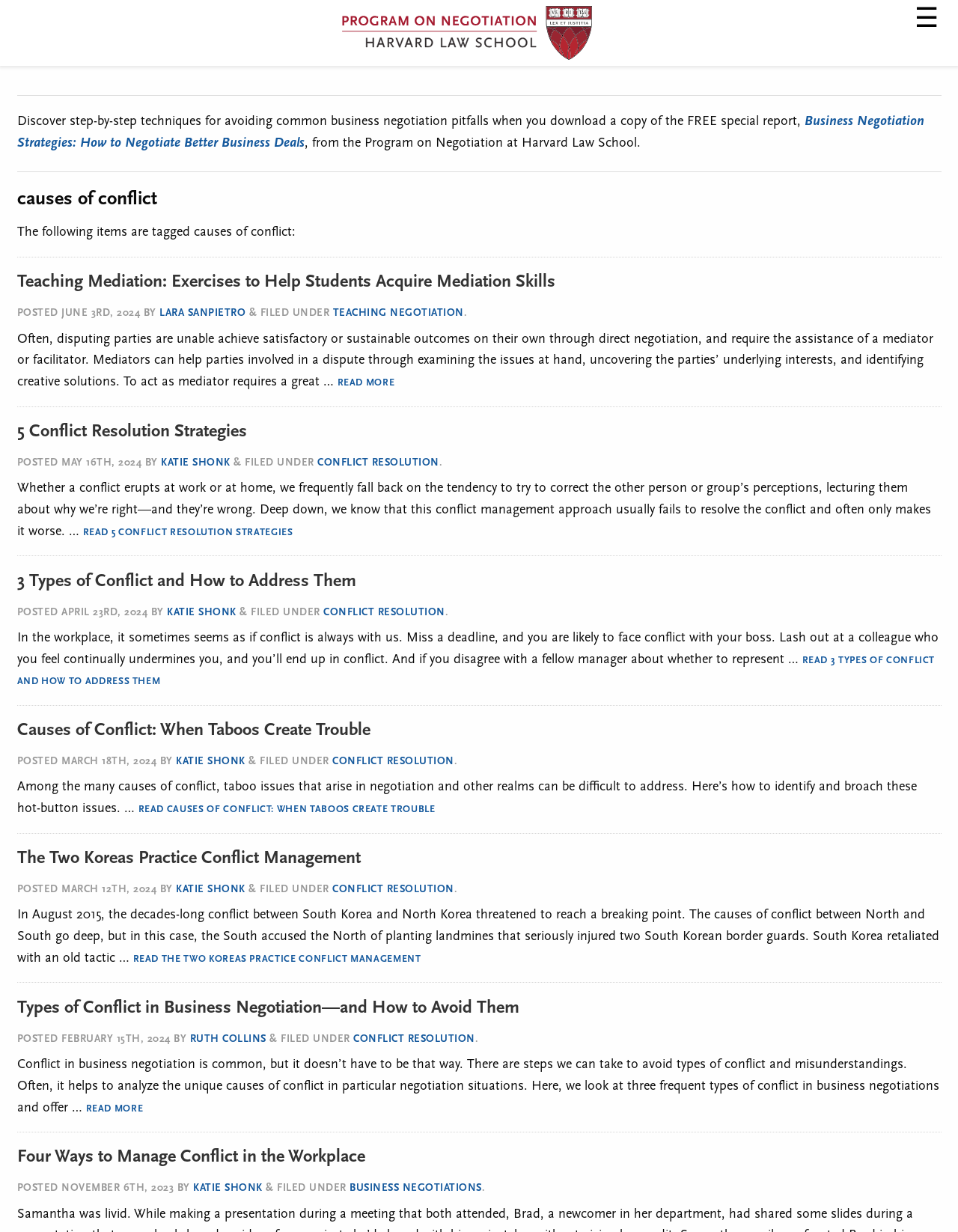Identify the bounding box coordinates for the element you need to click to achieve the following task: "View the 'Academia' category". Provide the bounding box coordinates as four float numbers between 0 and 1, in the form [left, top, right, bottom].

None